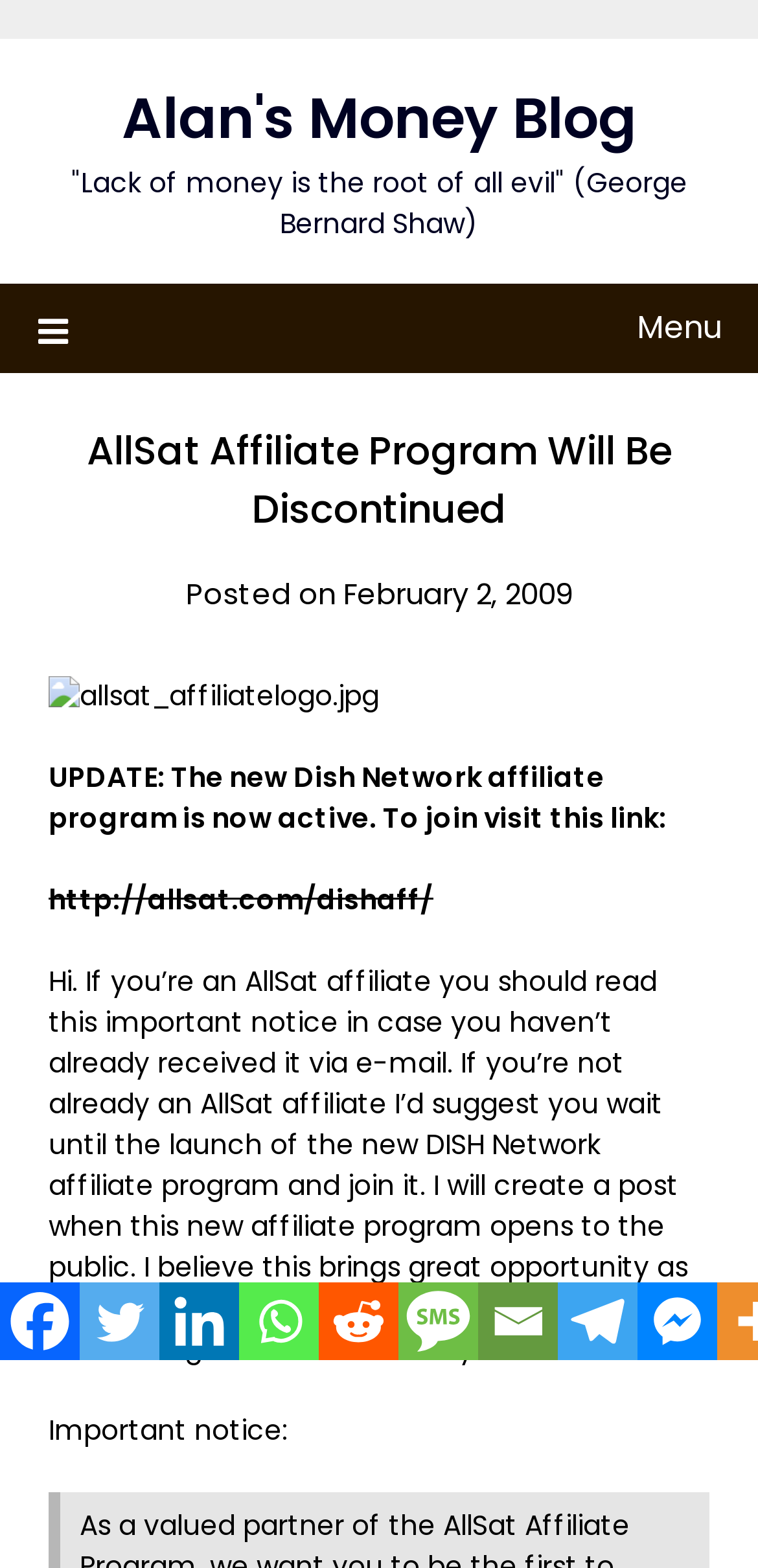Locate the bounding box coordinates of the clickable part needed for the task: "Click on the menu".

[0.05, 0.18, 0.95, 0.237]